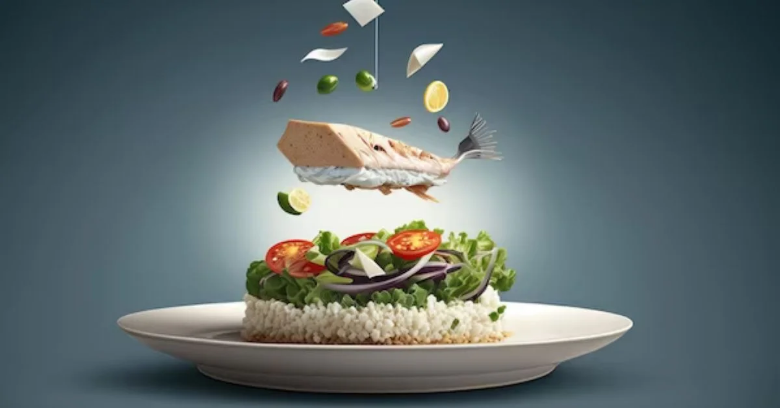With reference to the screenshot, provide a detailed response to the question below:
What type of food is showcased above the salad?

According to the caption, an intriguing arrangement of ingredients floats above the salad, including a block of fish, which suggests that the type of food showcased above the salad is fish.